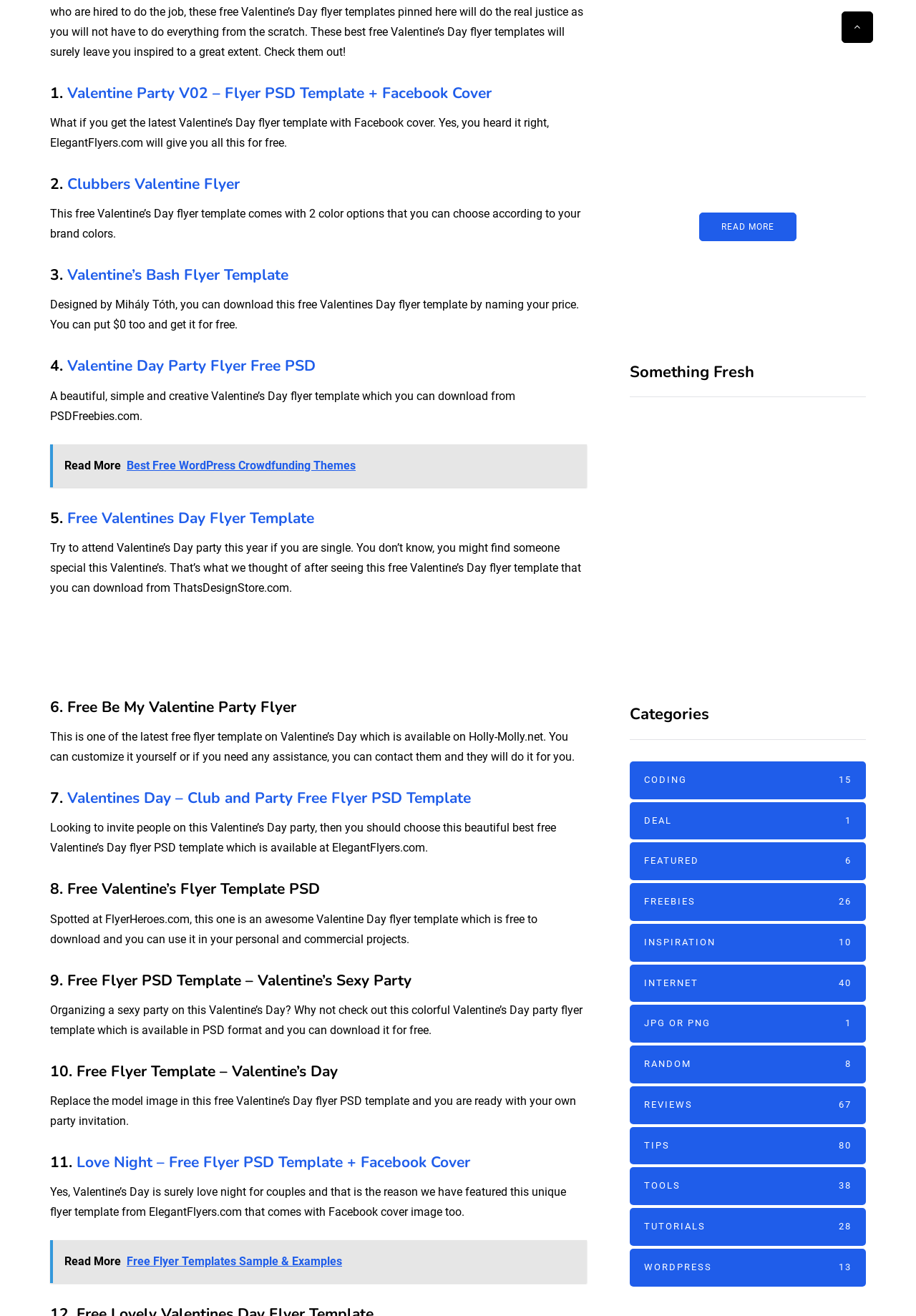Can you identify the bounding box coordinates of the clickable region needed to carry out this instruction: 'Read more about the 'Best Free WordPress Crowdfunding Themes''? The coordinates should be four float numbers within the range of 0 to 1, stated as [left, top, right, bottom].

[0.055, 0.337, 0.641, 0.37]